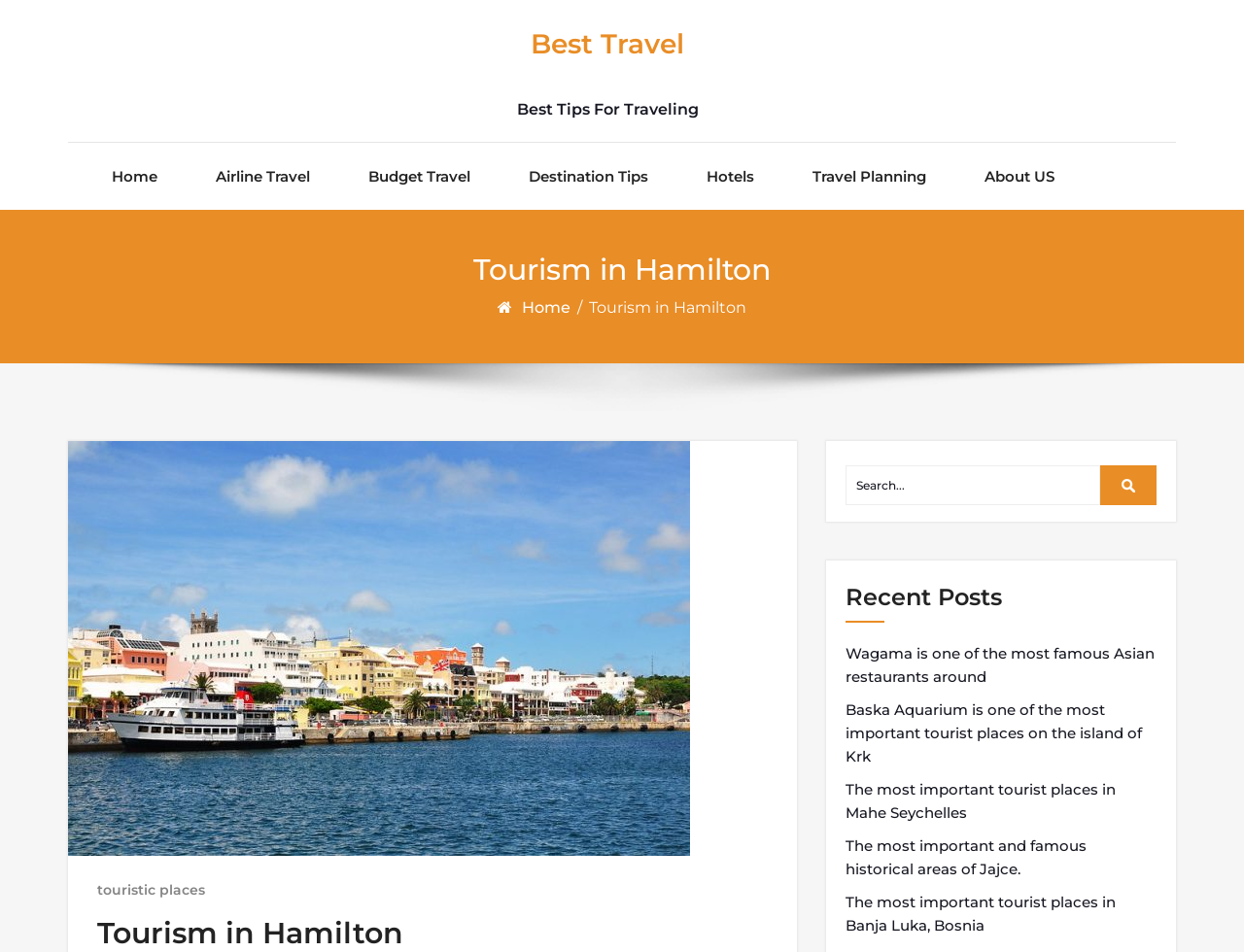Identify the bounding box coordinates of the region that needs to be clicked to carry out this instruction: "Visit the 'Airline Travel' page". Provide these coordinates as four float numbers ranging from 0 to 1, i.e., [left, top, right, bottom].

[0.173, 0.15, 0.249, 0.22]